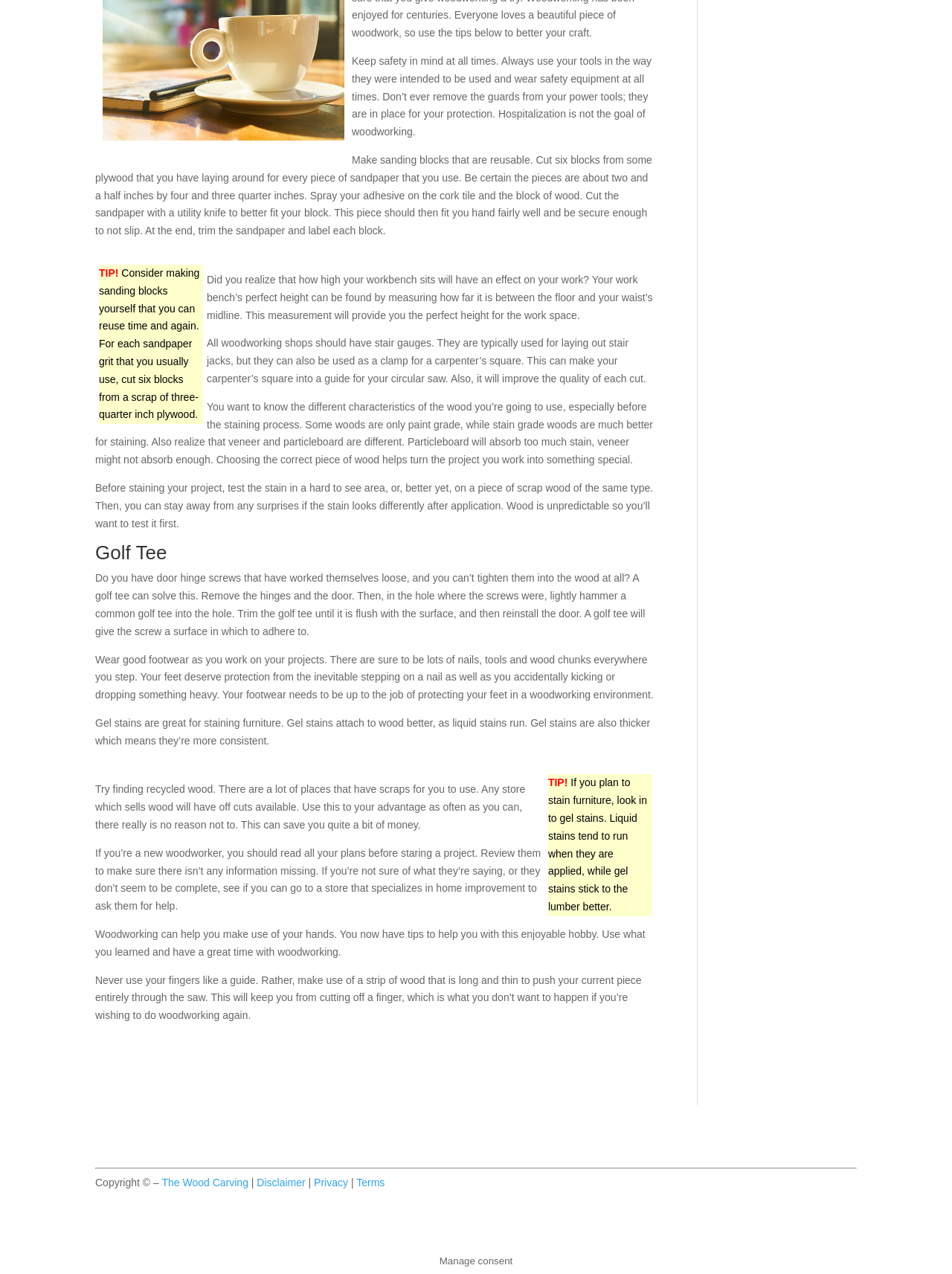Give the bounding box coordinates for the element described as: "Disclaimer".

[0.27, 0.923, 0.321, 0.933]